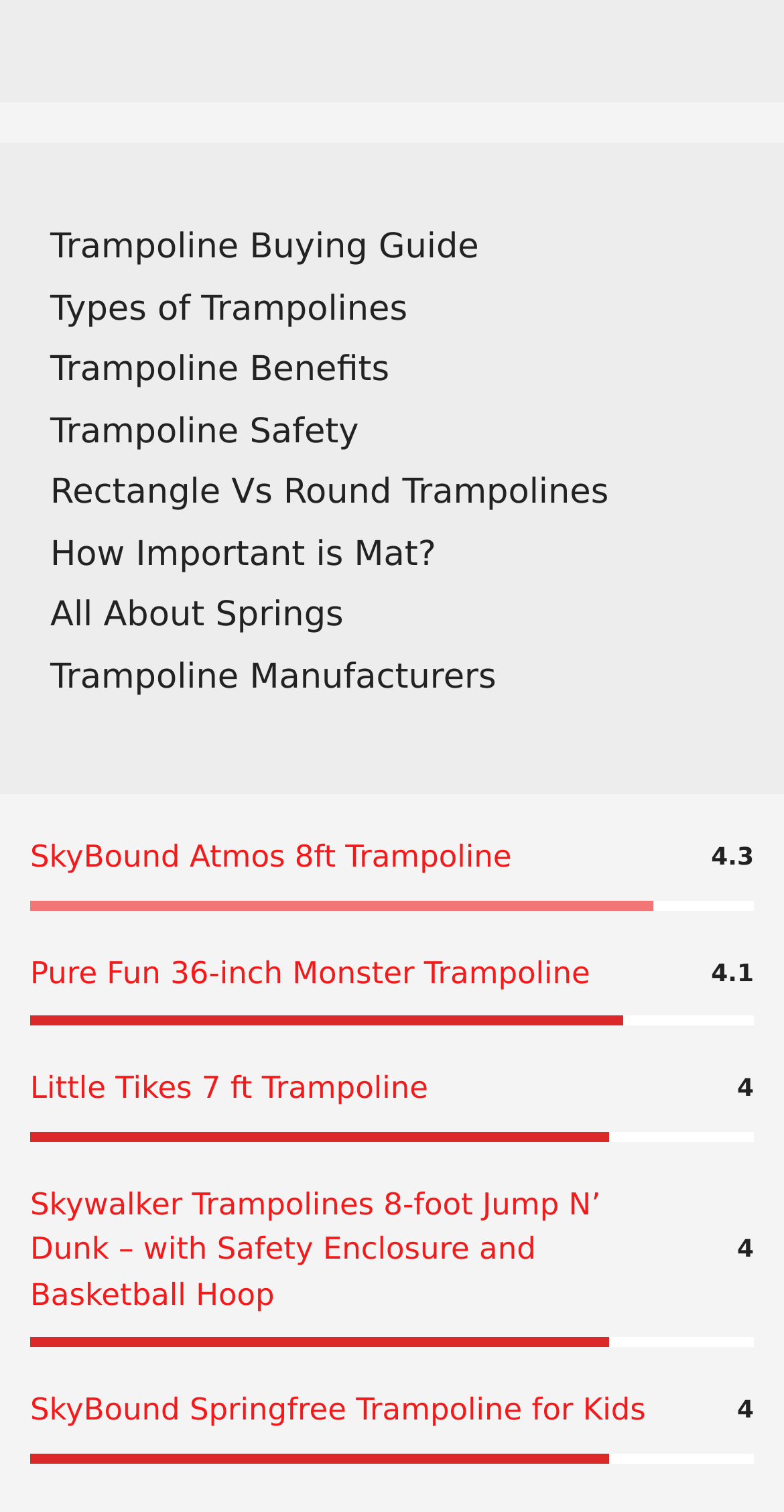Locate the bounding box coordinates of the segment that needs to be clicked to meet this instruction: "View Skywalker Trampolines 8-foot Jump N’ Dunk details".

[0.038, 0.784, 0.766, 0.868]